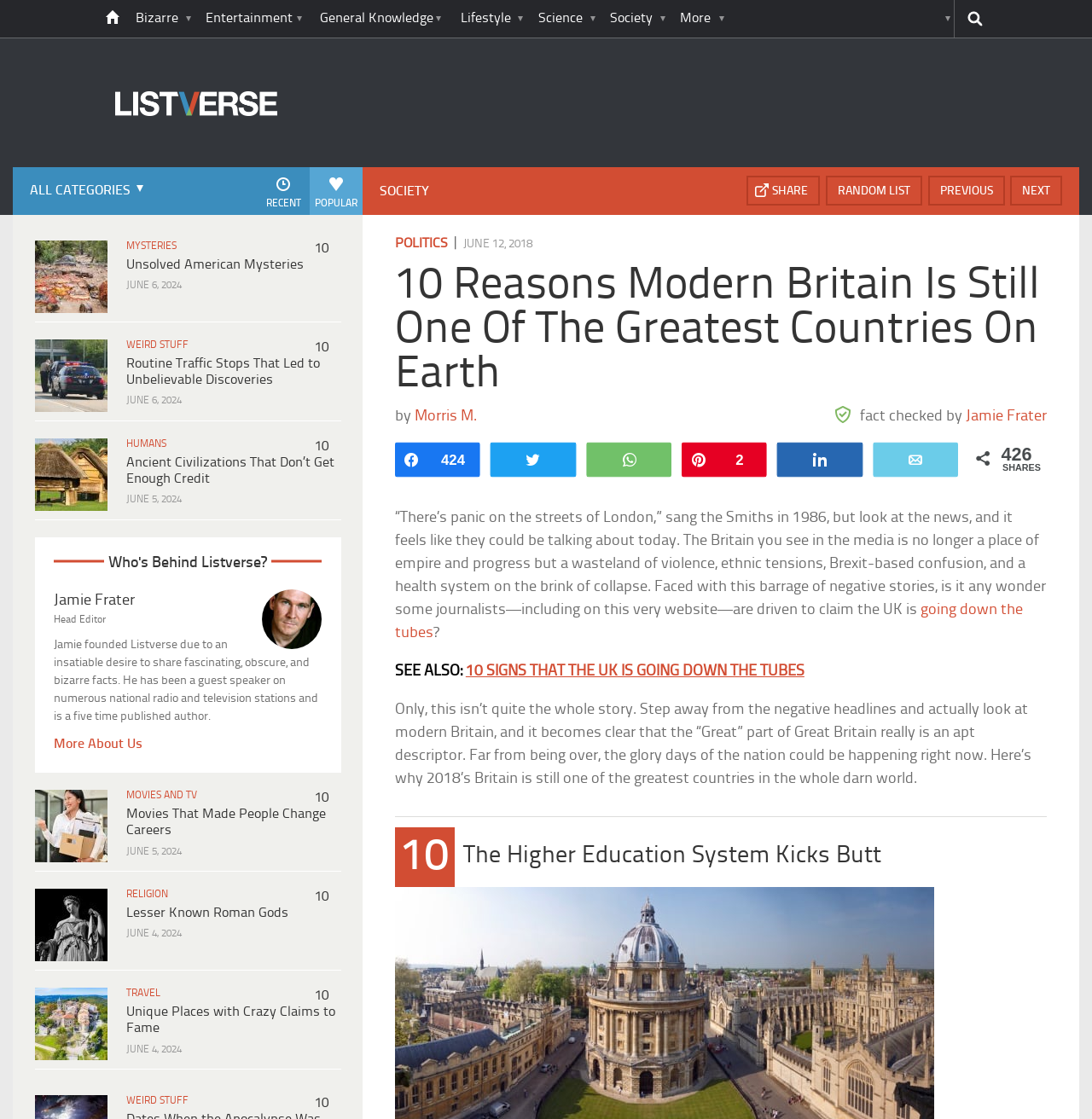Please find the bounding box coordinates of the section that needs to be clicked to achieve this instruction: "Read the article '10 Unsolved American Mysteries'".

[0.134, 0.215, 0.353, 0.256]